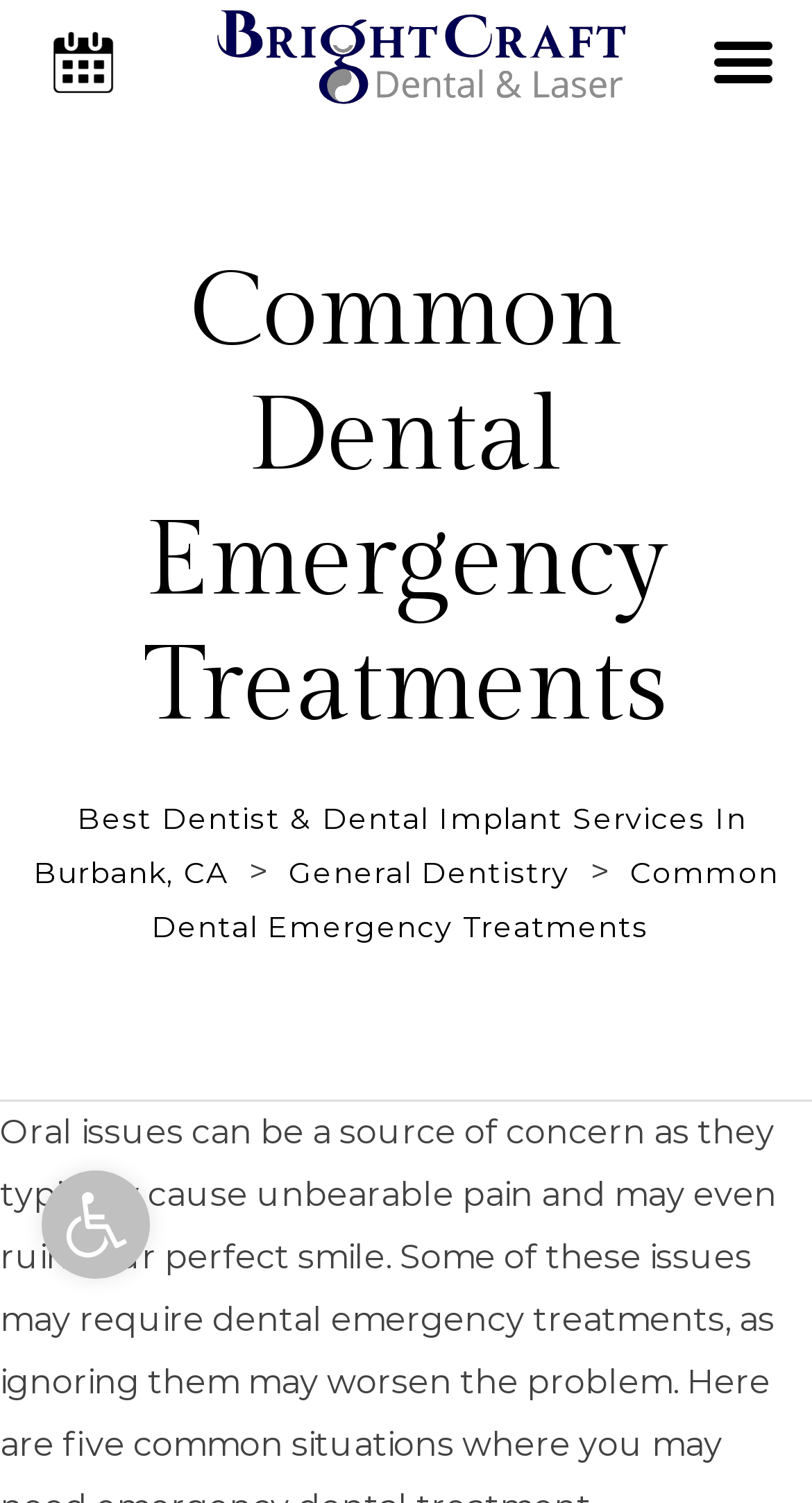What is the theme of the webpage content?
By examining the image, provide a one-word or phrase answer.

Dental emergency treatments